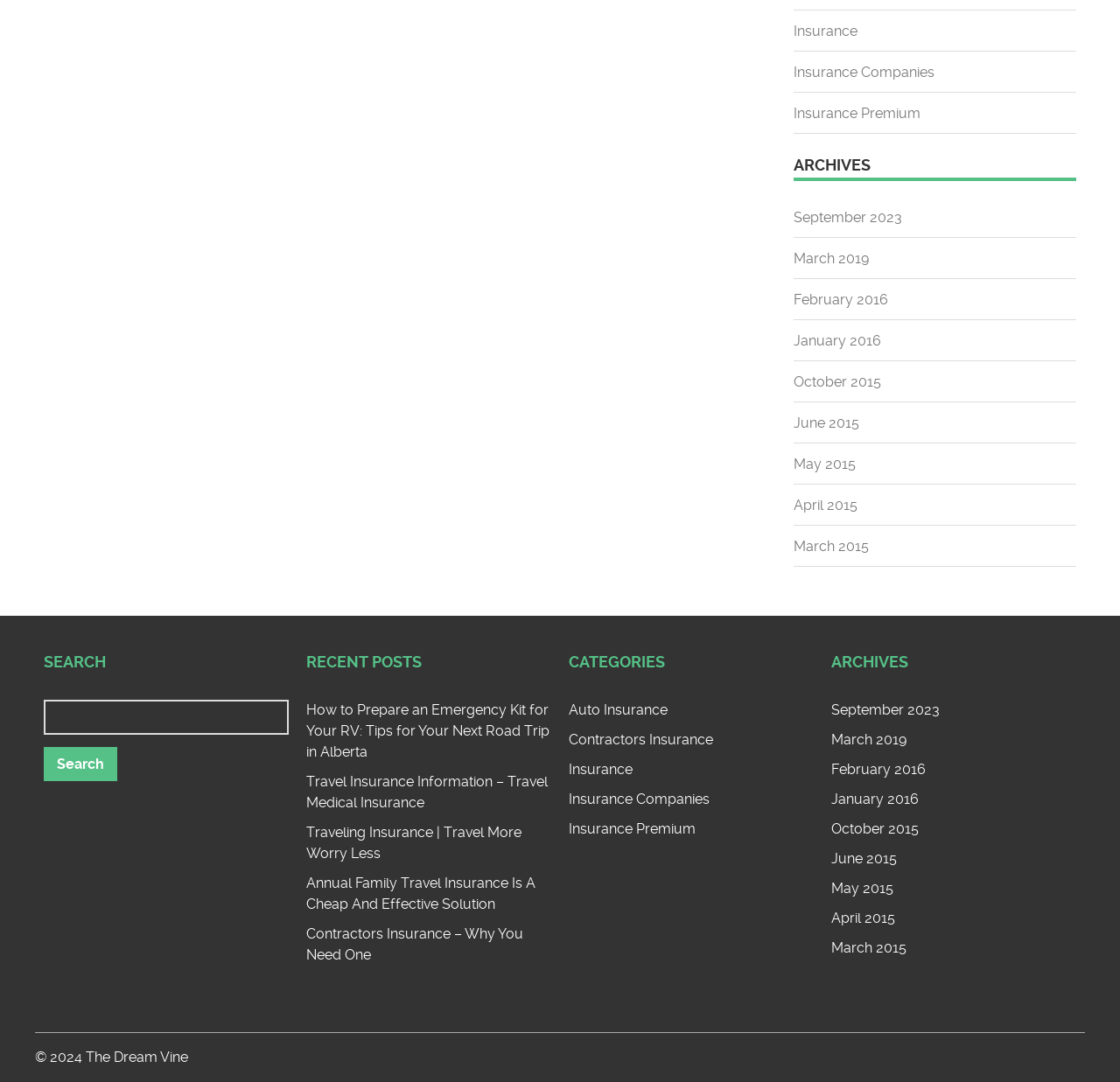What type of insurance is mentioned in the 'CATEGORIES' section?
Please ensure your answer to the question is detailed and covers all necessary aspects.

In the 'CATEGORIES' section, there are several links related to insurance. One of them is 'Auto Insurance', which suggests that this type of insurance is mentioned in this section.